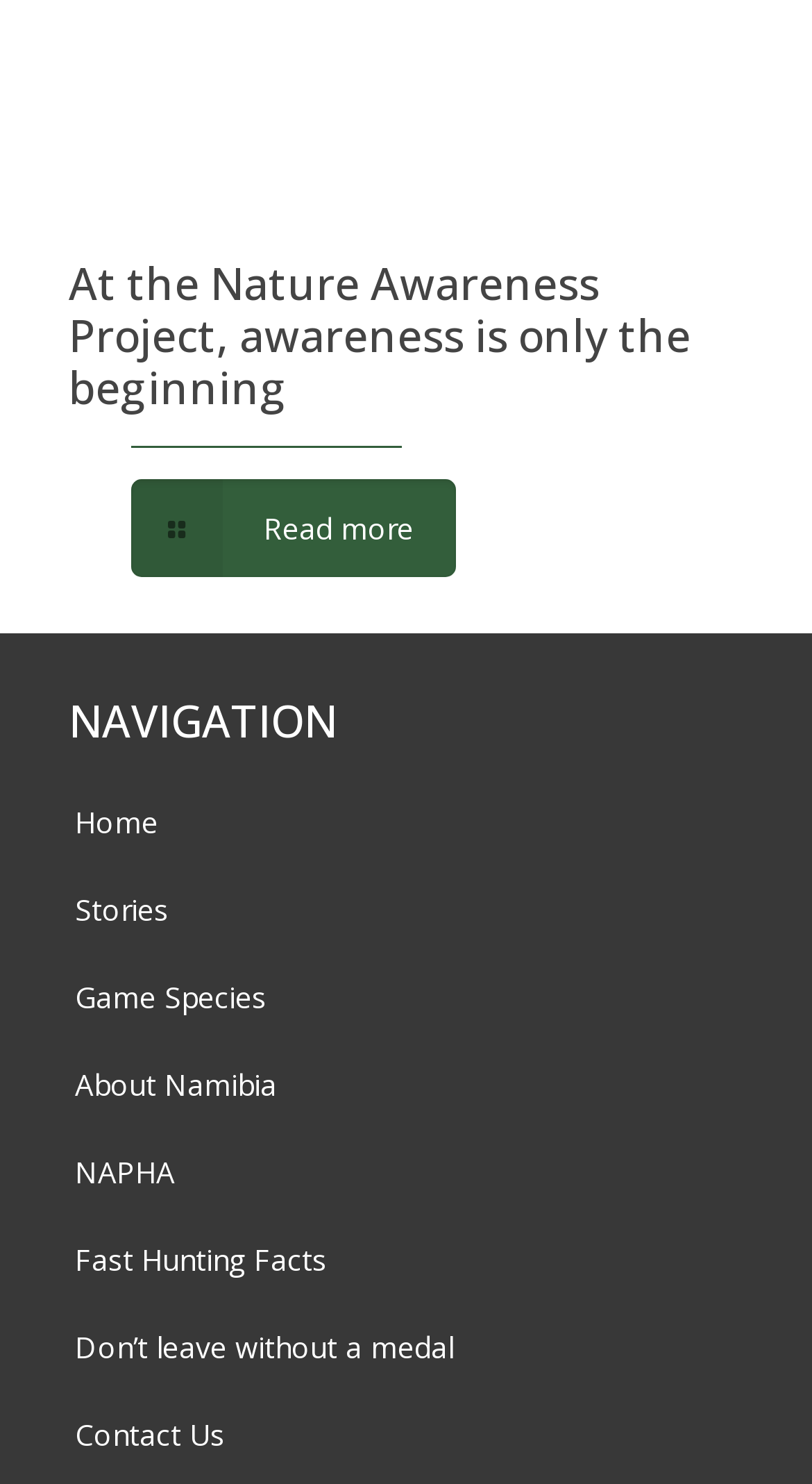What is the last link in the navigation section? Based on the screenshot, please respond with a single word or phrase.

Contact Us